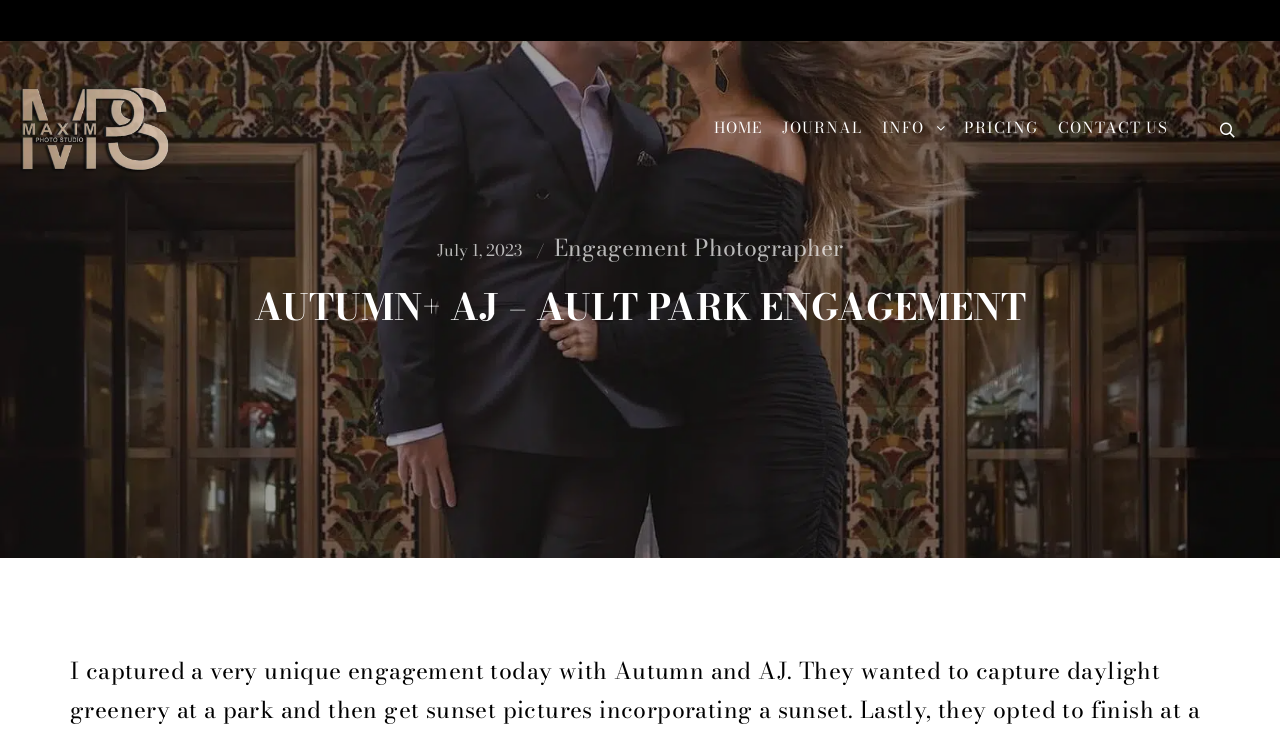From the webpage screenshot, identify the region described by Info. Provide the bounding box coordinates as (top-left x, top-left y, bottom-right x, bottom-right y), with each value being a floating point number between 0 and 1.

[0.681, 0.158, 0.725, 0.189]